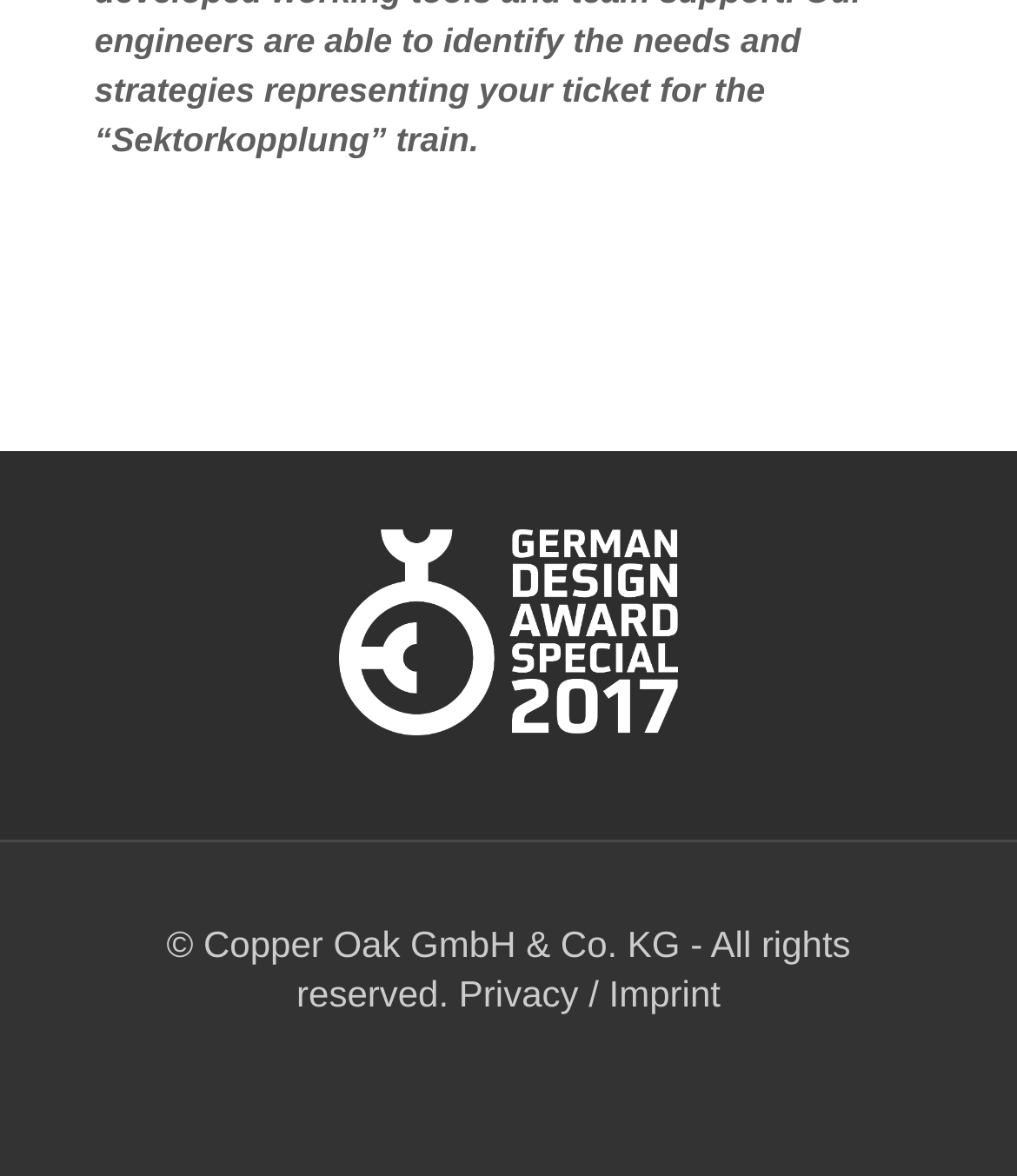Based on the image, please elaborate on the answer to the following question:
What is the name of the award mentioned?

The webpage contains an image with the text 'German Design Award 2017', which suggests that the award is being mentioned or highlighted on the webpage.